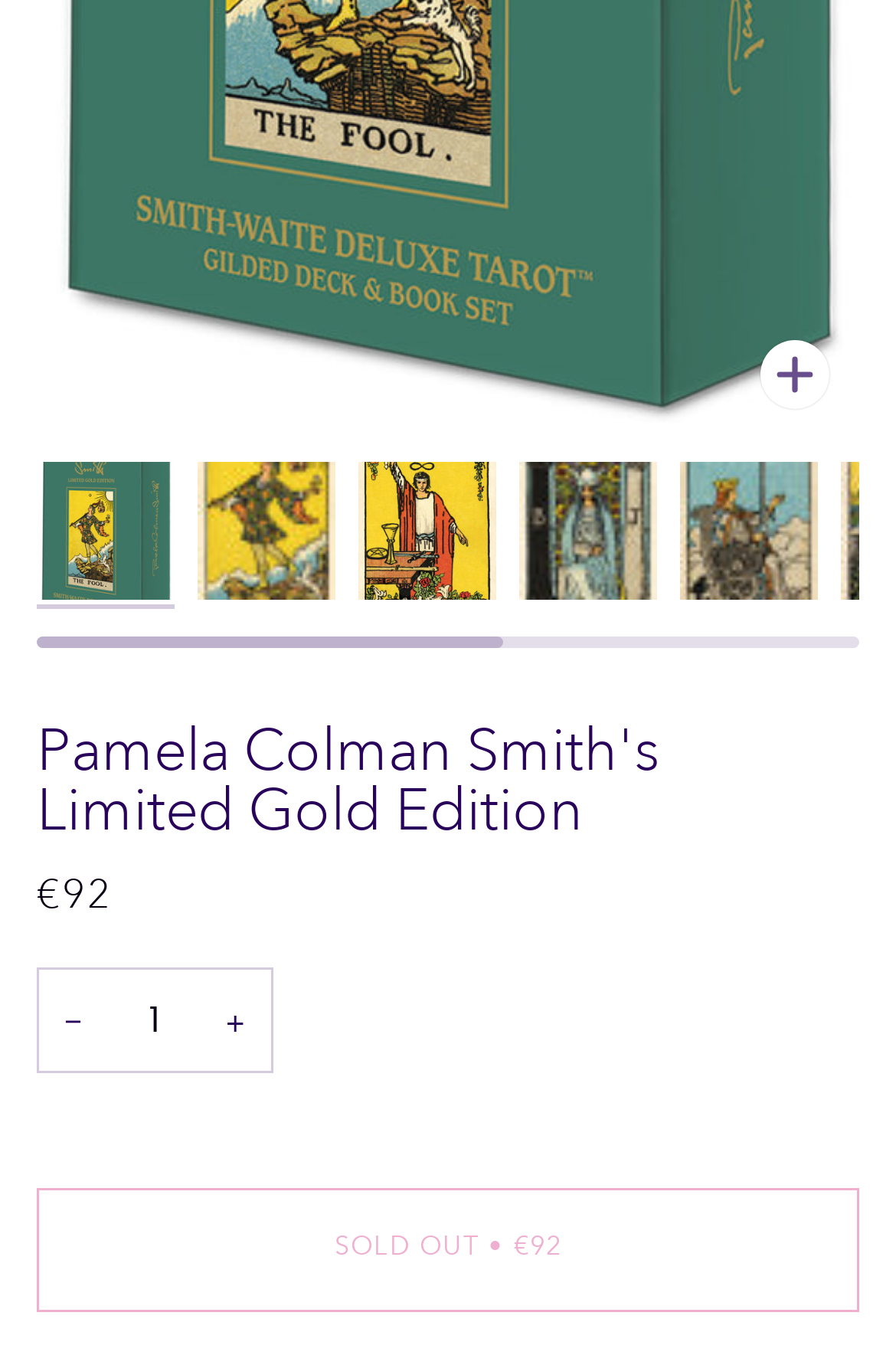Please answer the following question as detailed as possible based on the image: 
What is the minimum quantity that can be ordered?

The minimum quantity that can be ordered is 1, as mentioned in the spinbutton element with bounding box coordinates [0.041, 0.713, 0.305, 0.793], which has a valuemin of 1.